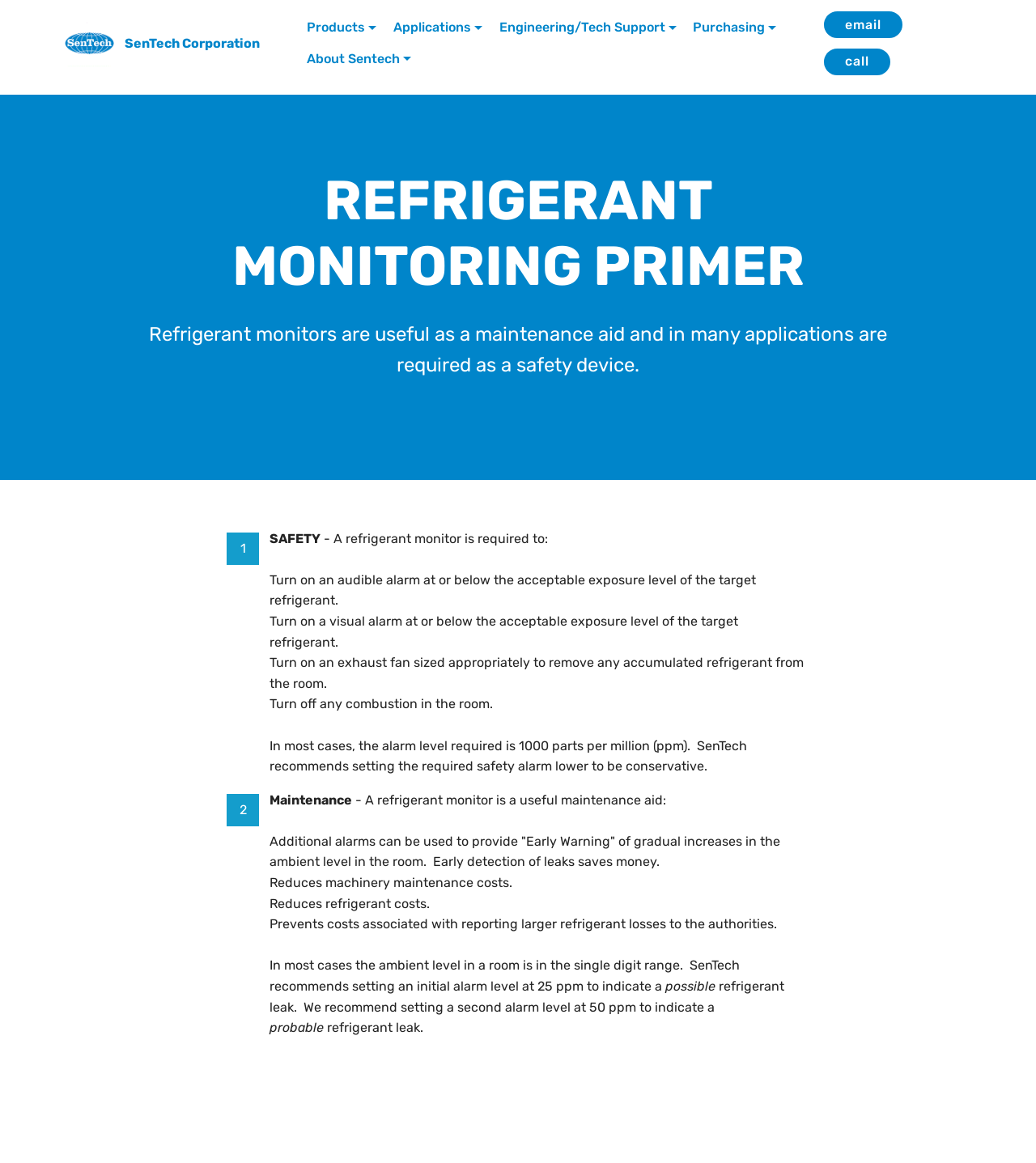Write a detailed summary of the webpage, including text, images, and layout.

The webpage is about information for a new refrigerant monitor system. At the top left corner, there is a SenTech Corporation logo, accompanied by a link to the corporation's website. Next to the logo, there are several links to different sections of the website, including Products, Applications, Engineering/Tech Support, Purchasing, and About Sentech. 

On the top right corner, there are two links, one for email and one for calling. Below the navigation links, there is a heading "REFRIGERANT MONITORING PRIMER" that spans across the page. 

The main content of the page is divided into two sections, "SAFETY" and "Maintenance". The "SAFETY" section explains the importance of refrigerant monitors as a safety device, listing the requirements for a refrigerant monitor, such as turning on audible and visual alarms, exhaust fans, and turning off combustion in the room. 

The "Maintenance" section highlights the benefits of using a refrigerant monitor as a maintenance aid, including providing early warnings of leaks, reducing machinery maintenance costs, refrigerant costs, and preventing costs associated with reporting larger refrigerant losses. The section also recommends setting initial and second alarm levels to indicate possible and probable refrigerant leaks.